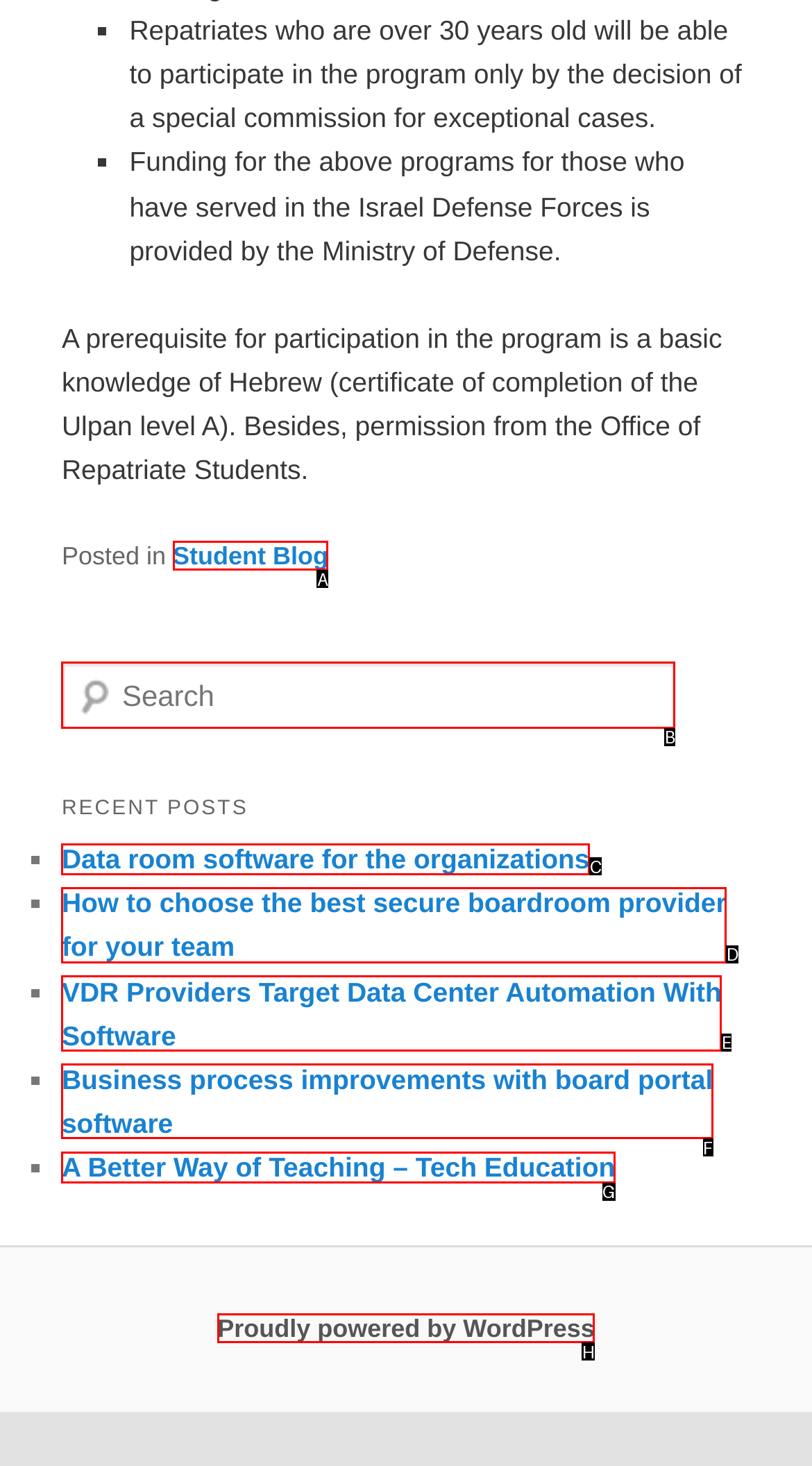Determine which UI element you should click to perform the task: Read the Student Blog
Provide the letter of the correct option from the given choices directly.

A